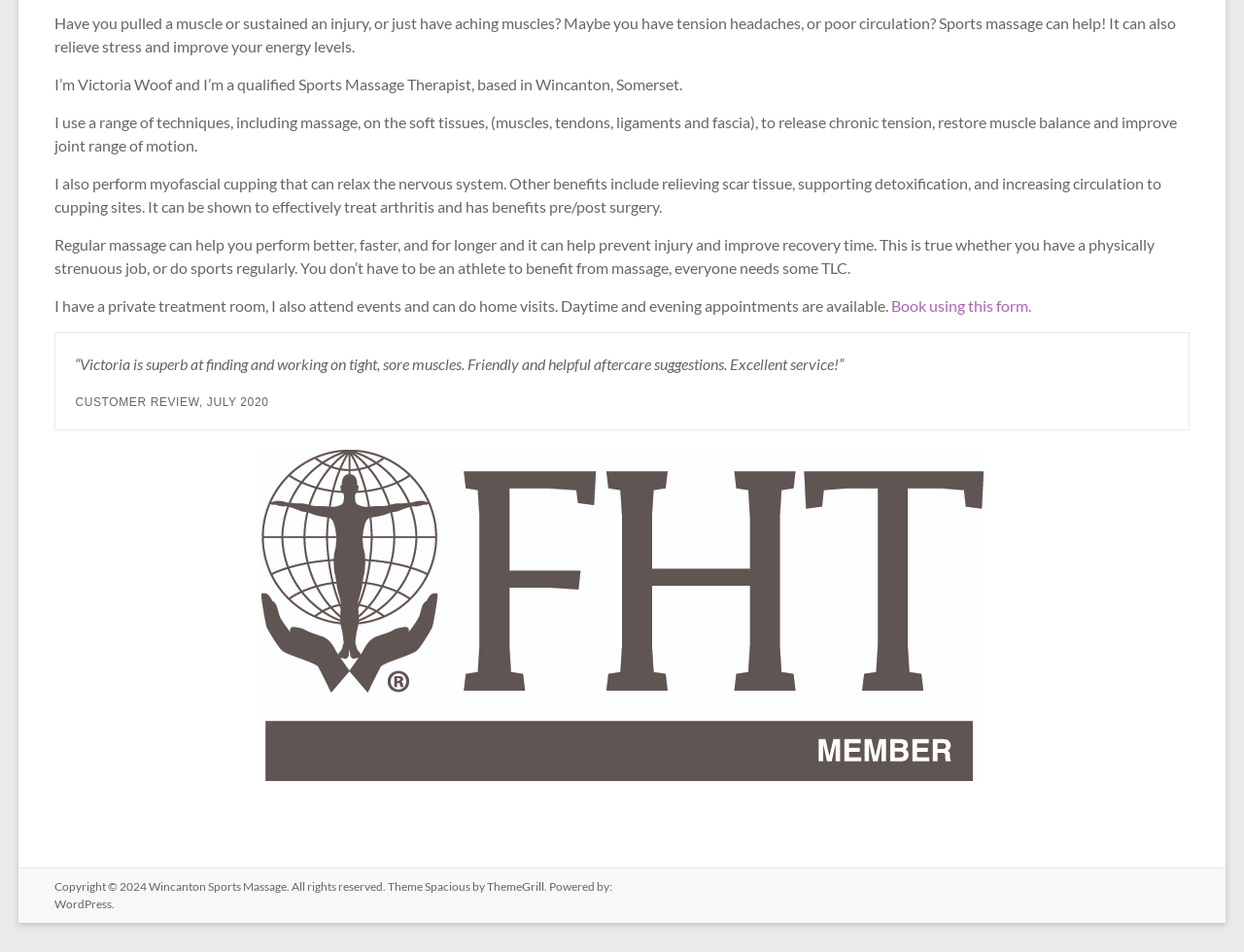Highlight the bounding box of the UI element that corresponds to this description: "Spacious".

[0.342, 0.923, 0.378, 0.939]